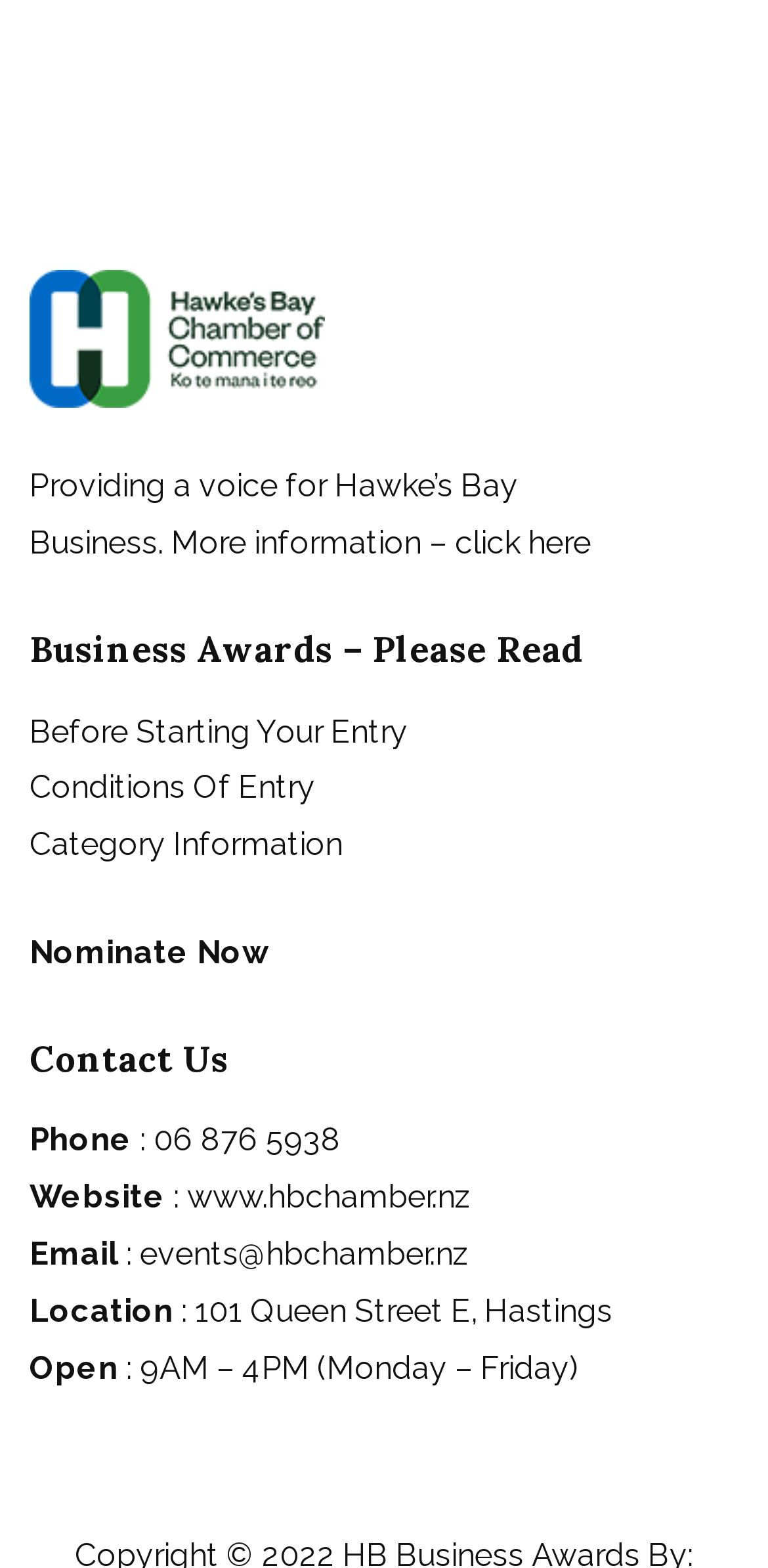Locate the bounding box coordinates of the UI element described by: "Before Starting Your Entry". The bounding box coordinates should consist of four float numbers between 0 and 1, i.e., [left, top, right, bottom].

[0.038, 0.454, 0.531, 0.478]